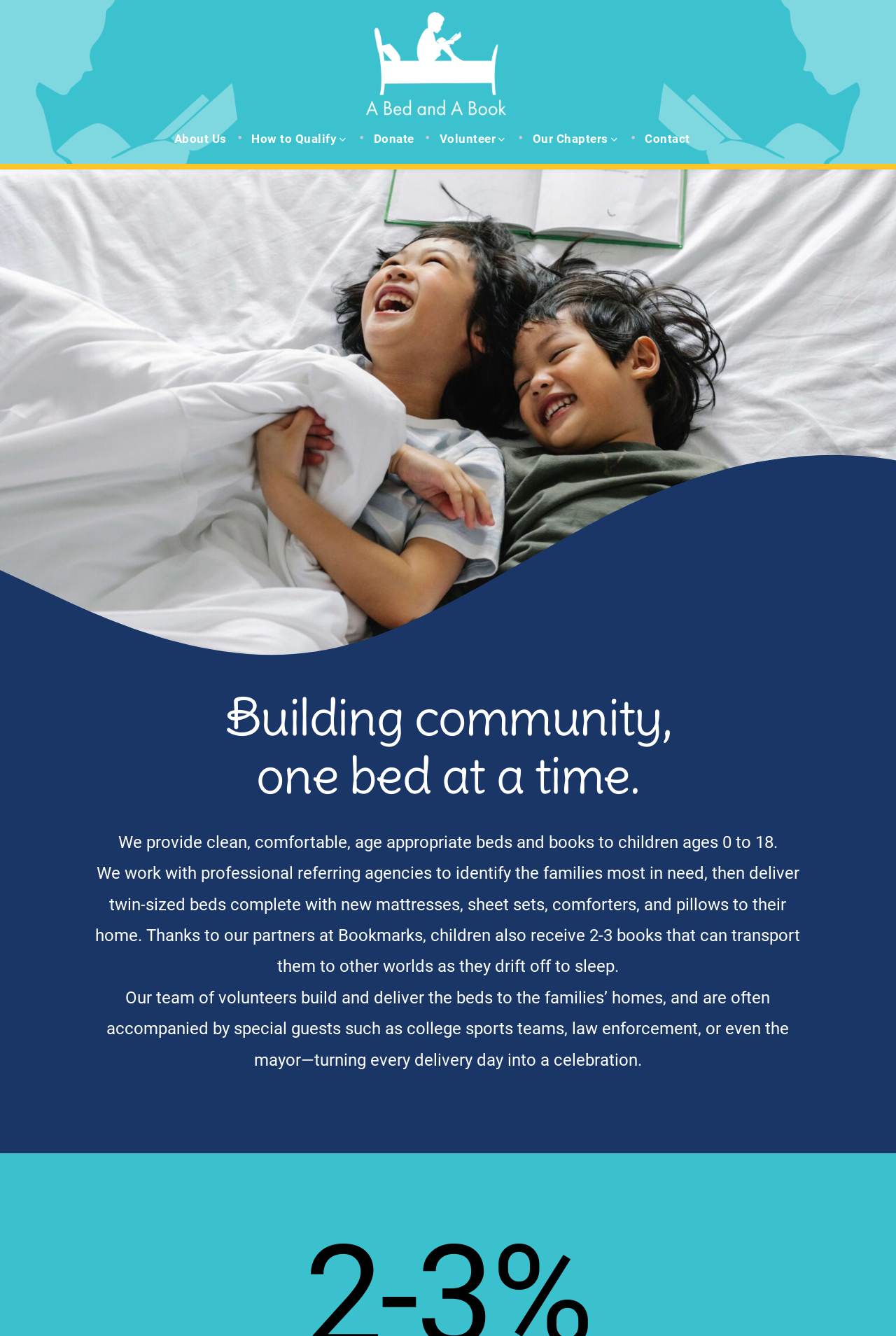Carefully examine the image and provide an in-depth answer to the question: How do they deliver the beds?

According to the webpage, the organization's team of volunteers build and deliver the beds to the families' homes, often accompanied by special guests such as college sports teams, law enforcement, or even the mayor, turning every delivery day into a celebration.